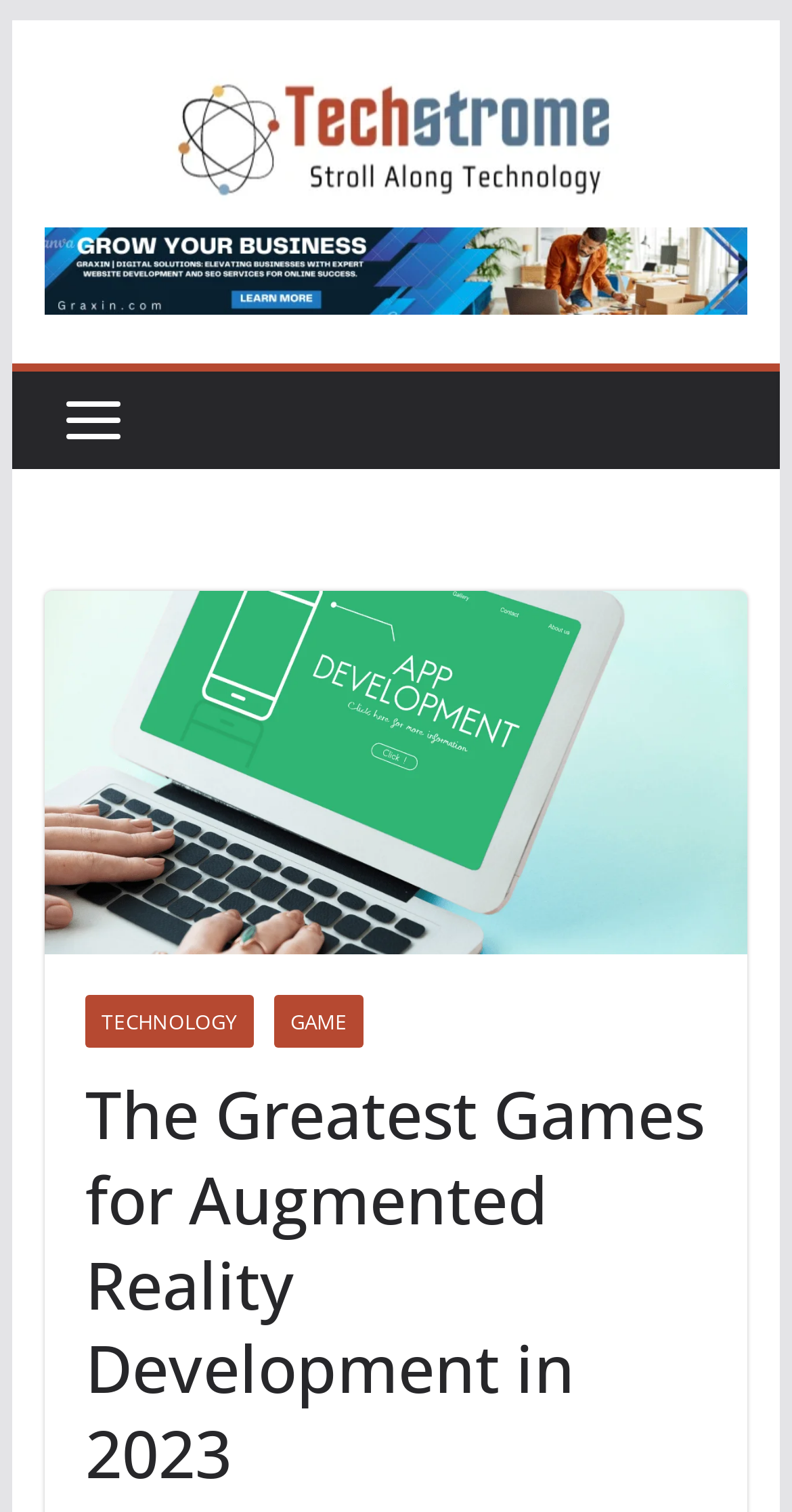Based on the element description: "Twitter", identify the bounding box coordinates for this UI element. The coordinates must be four float numbers between 0 and 1, listed as [left, top, right, bottom].

None